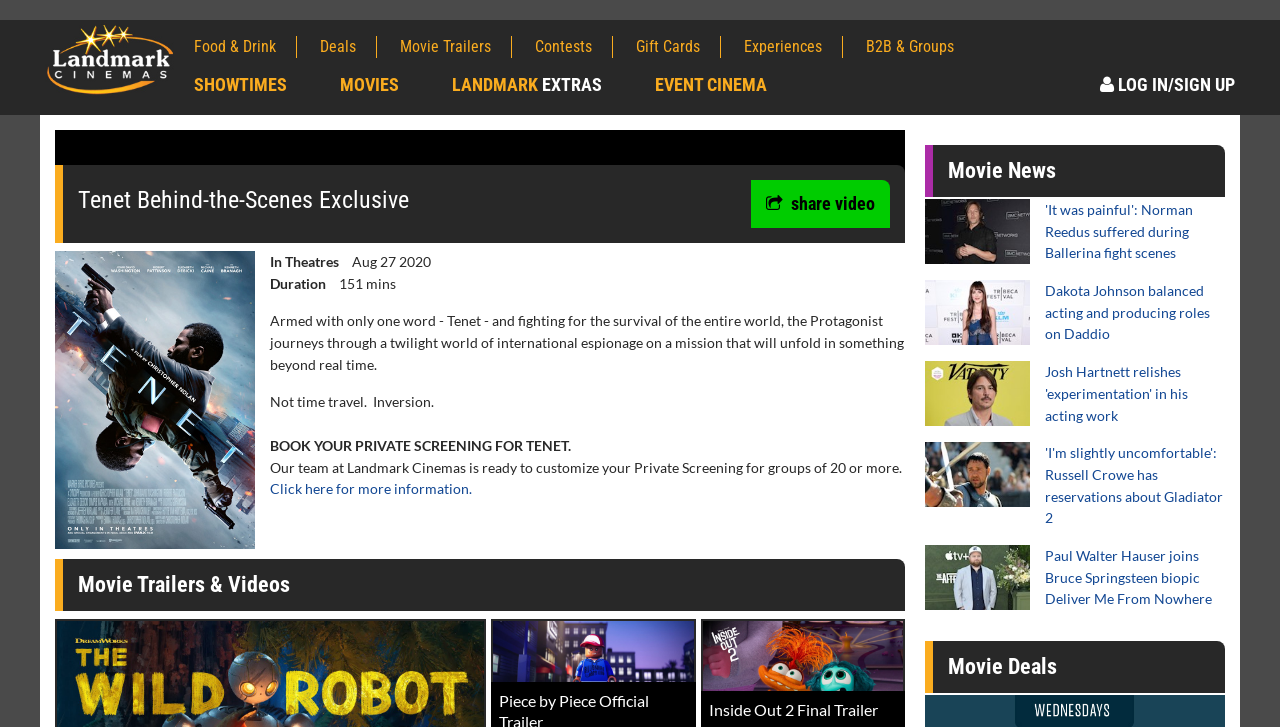Please find and report the bounding box coordinates of the element to click in order to perform the following action: "Watch the Tenet Behind-the-Scenes Exclusive video". The coordinates should be expressed as four float numbers between 0 and 1, in the format [left, top, right, bottom].

[0.587, 0.248, 0.695, 0.314]